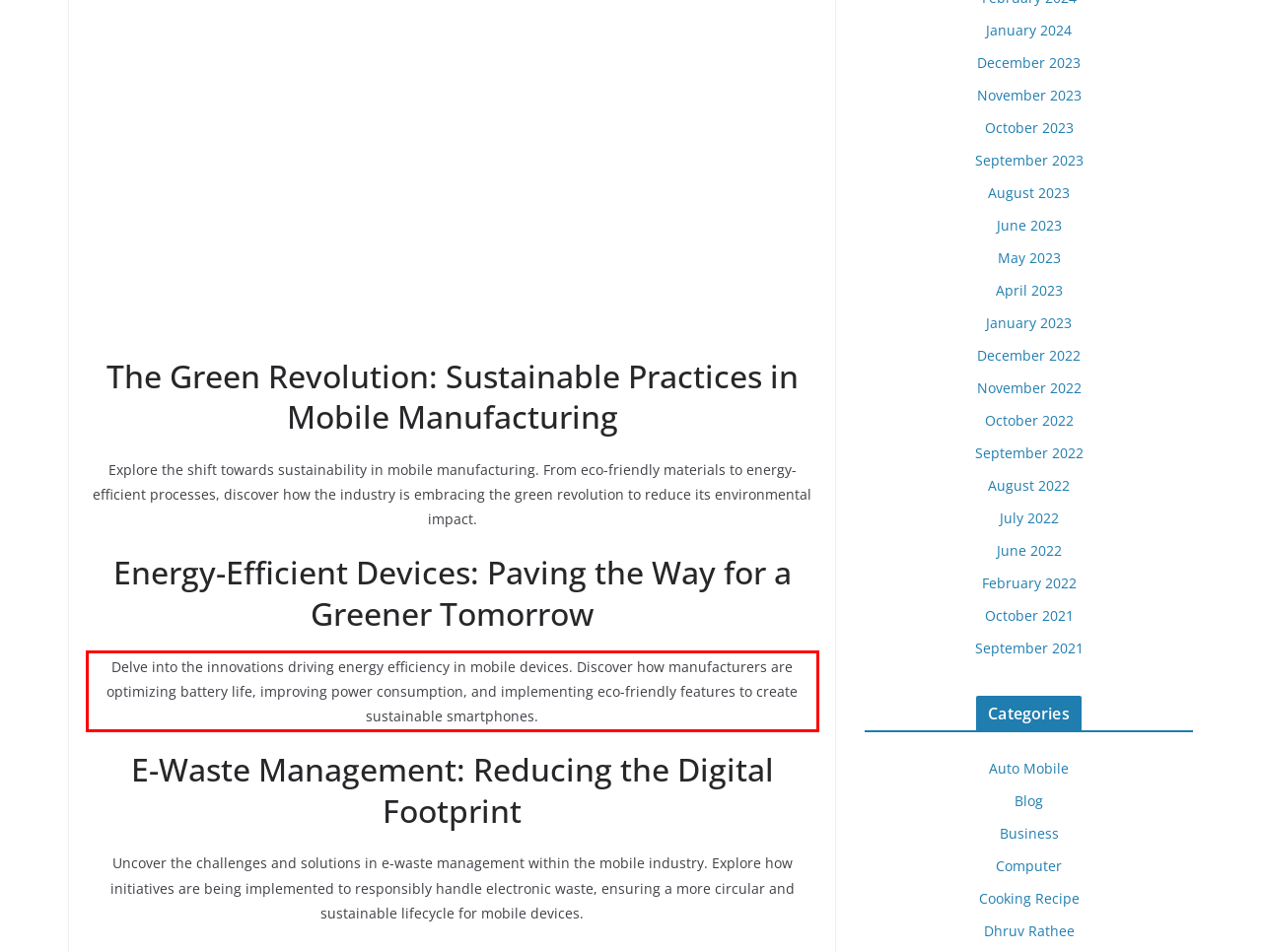Perform OCR on the text inside the red-bordered box in the provided screenshot and output the content.

Delve into the innovations driving energy efficiency in mobile devices. Discover how manufacturers are optimizing battery life, improving power consumption, and implementing eco-friendly features to create sustainable smartphones.